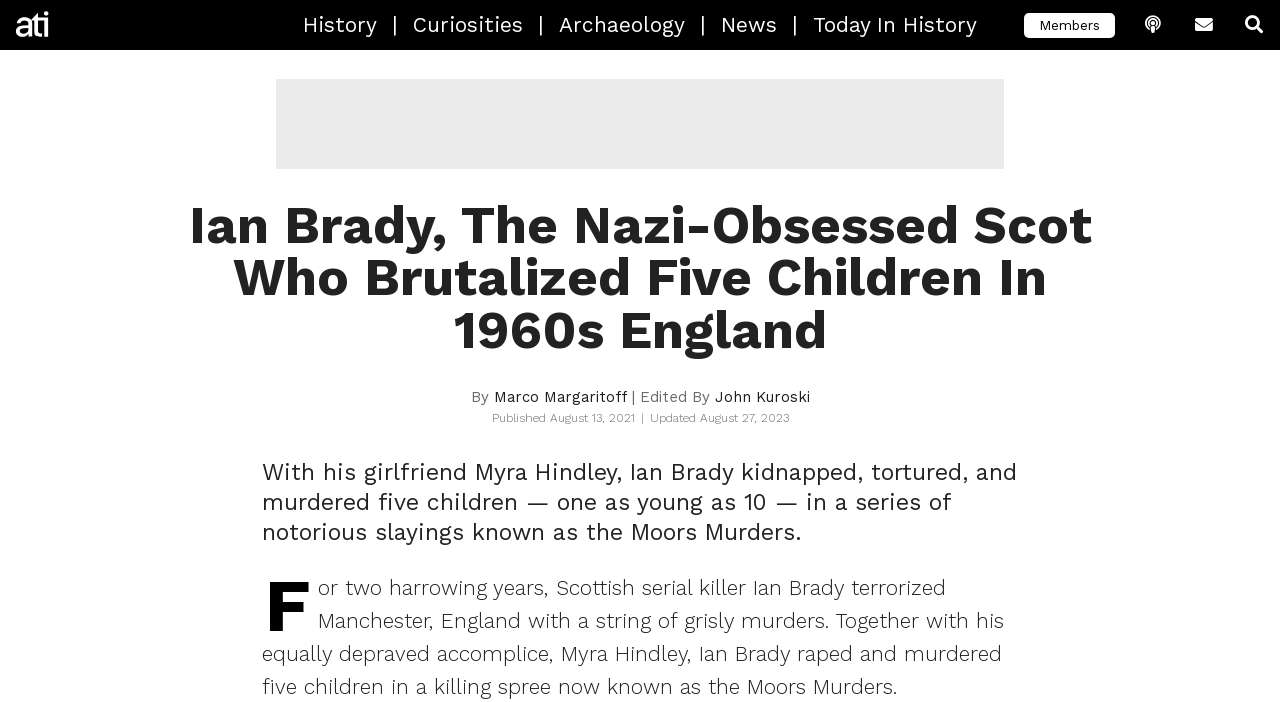Pinpoint the bounding box coordinates of the element that must be clicked to accomplish the following instruction: "visit History". The coordinates should be in the format of four float numbers between 0 and 1, i.e., [left, top, right, bottom].

[0.225, 0.0, 0.306, 0.071]